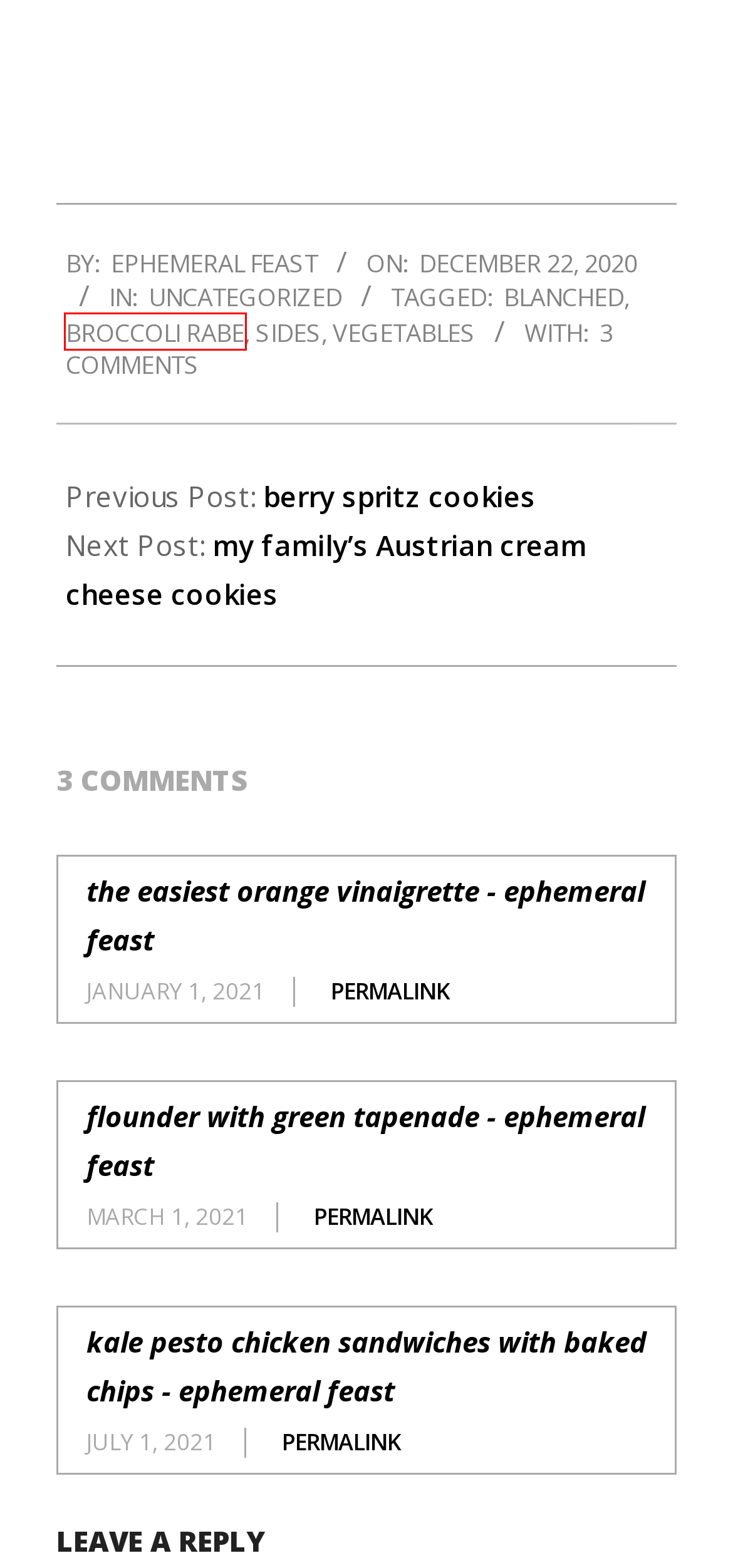Examine the screenshot of a webpage with a red bounding box around an element. Then, select the webpage description that best represents the new page after clicking the highlighted element. Here are the descriptions:
A. broccoli rabe Archives - ephemeral feast
B. the easiest orange vinaigrette - ephemeral feast
C. kale pesto chicken sandwiches with baked chips - ephemeral feast
D. vegetables Archives - ephemeral feast
E. my family's Austrian cream cheese cookies - ephemeral feast
F. sides Archives - ephemeral feast
G. berry spritz cookies - ephemeral feast
H. blanched Archives - ephemeral feast

A